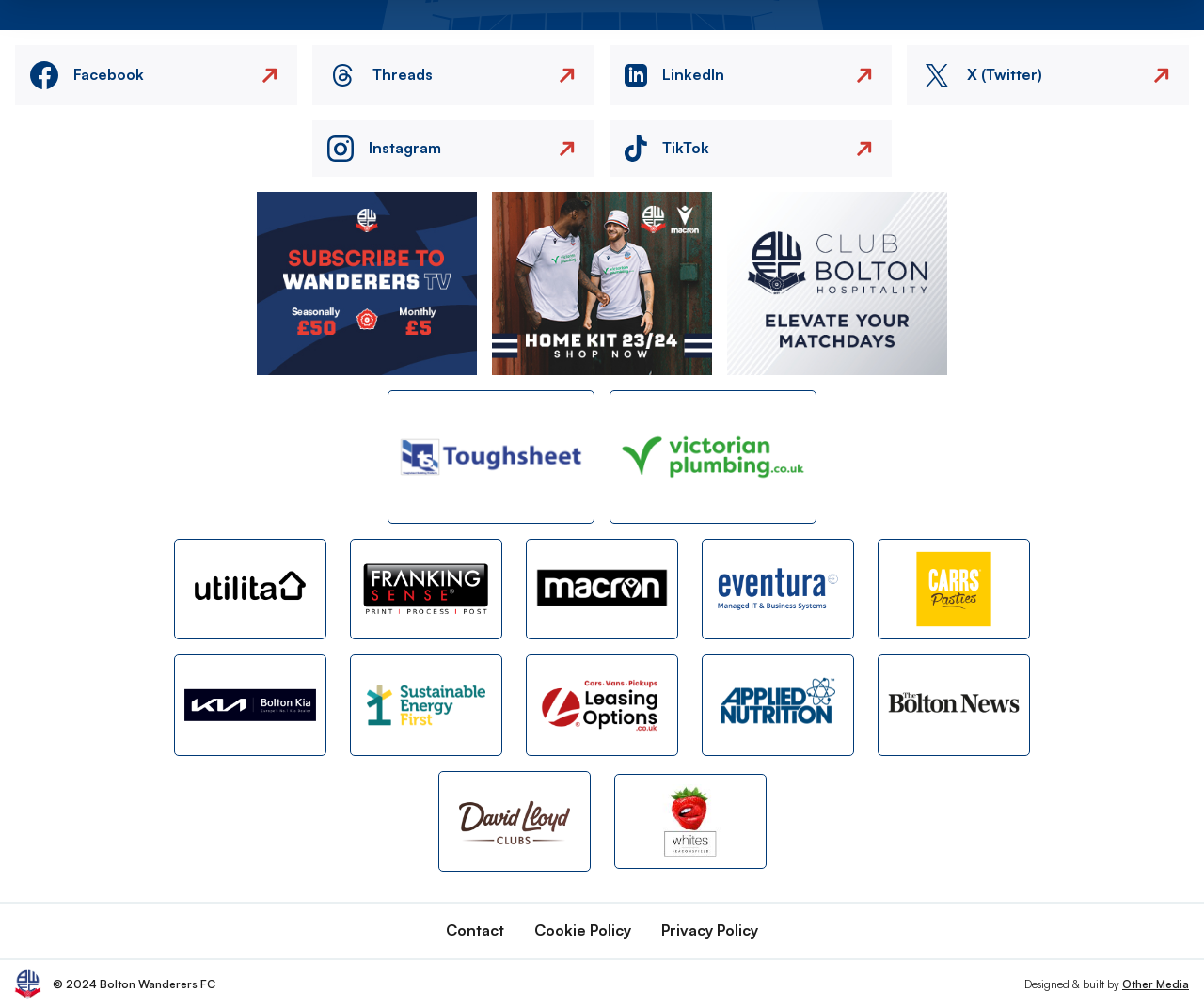Identify and provide the bounding box coordinates of the UI element described: "X (Twitter) X Icon". The coordinates should be formatted as [left, top, right, bottom], with each number being a float between 0 and 1.

[0.753, 0.044, 0.988, 0.104]